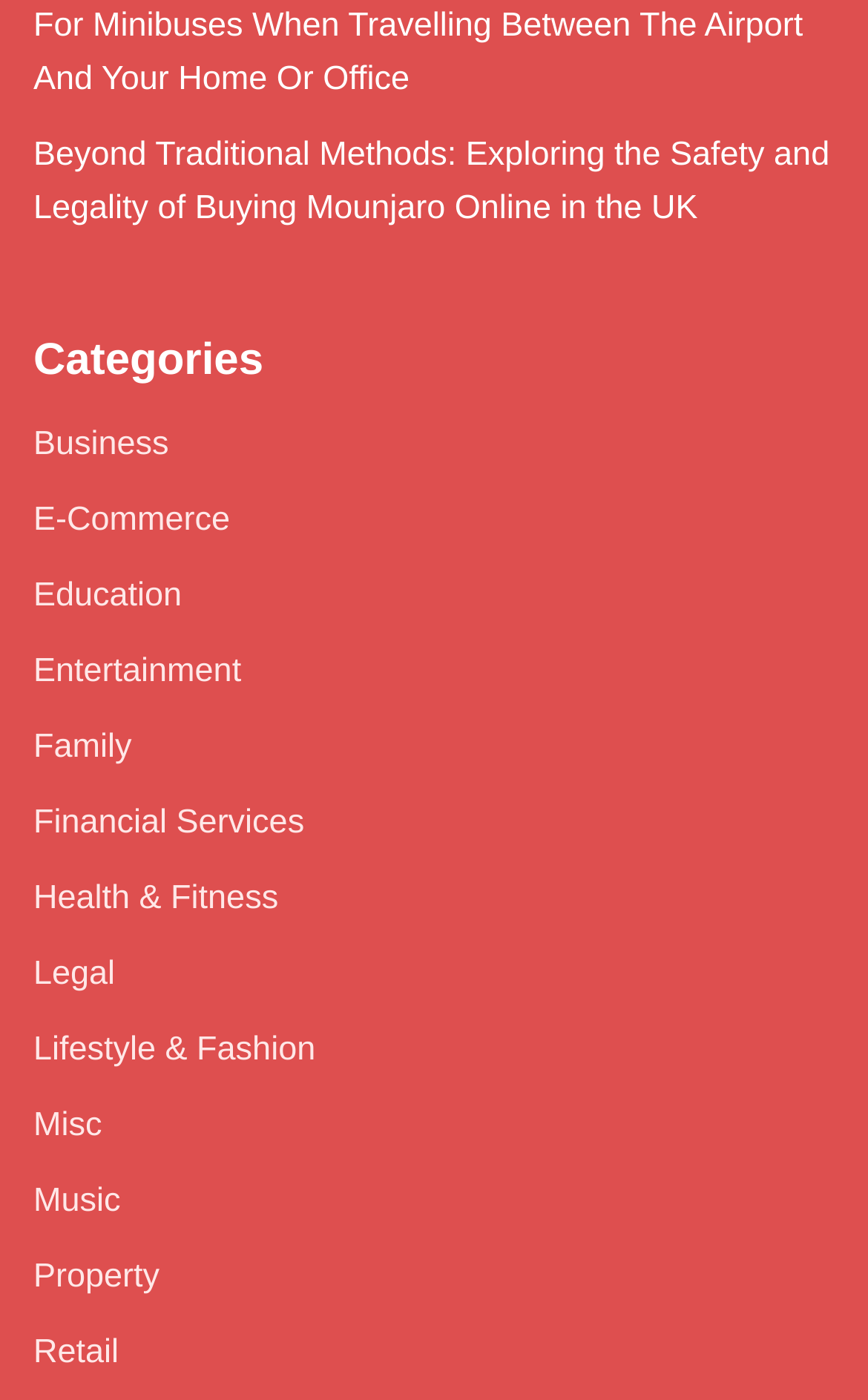Please mark the bounding box coordinates of the area that should be clicked to carry out the instruction: "Explore the article about buying Mounjaro online in the UK".

[0.038, 0.097, 0.956, 0.162]